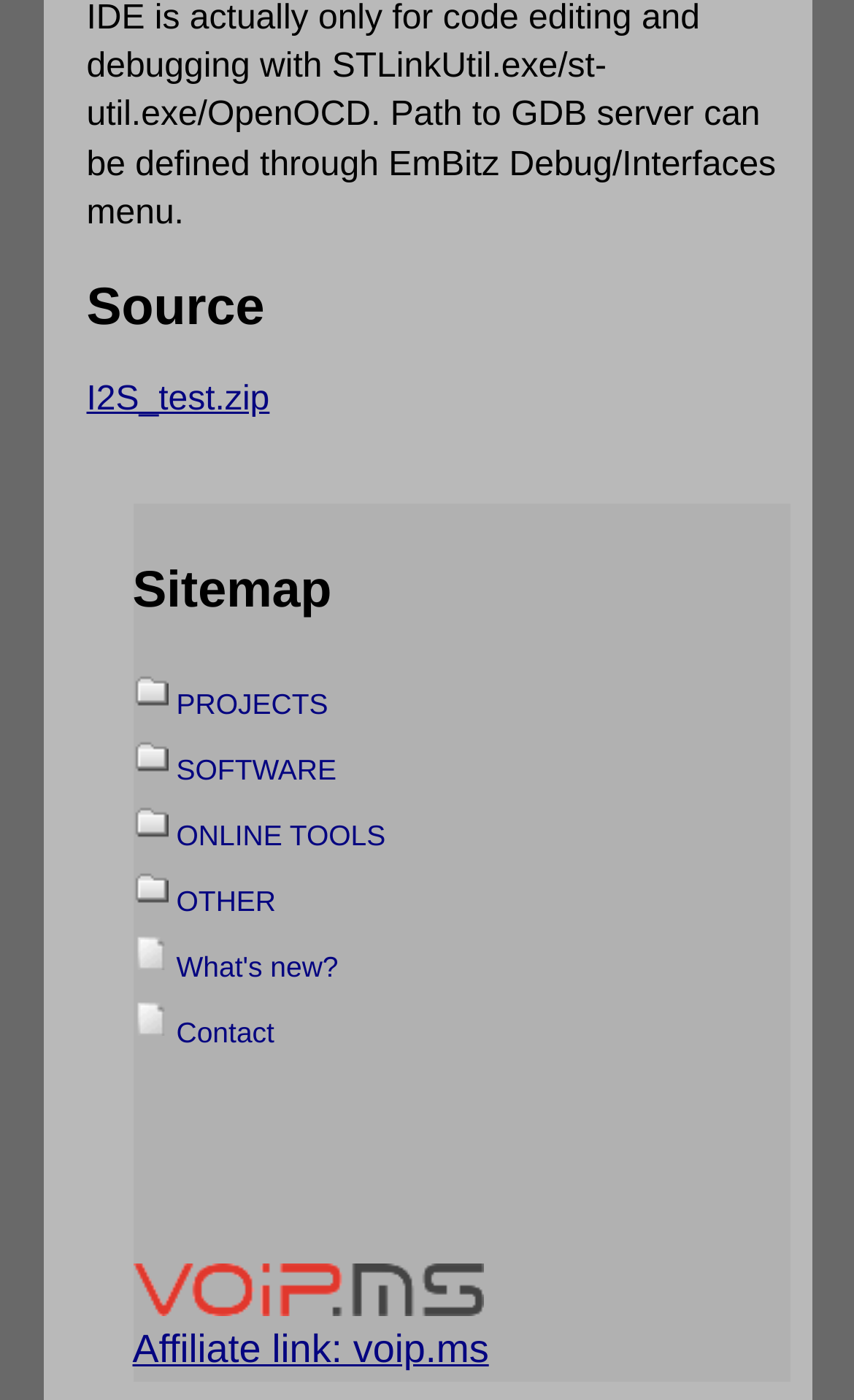Specify the bounding box coordinates for the region that must be clicked to perform the given instruction: "Open 'voip.ms logo Affiliate link'".

[0.155, 0.915, 0.572, 0.979]